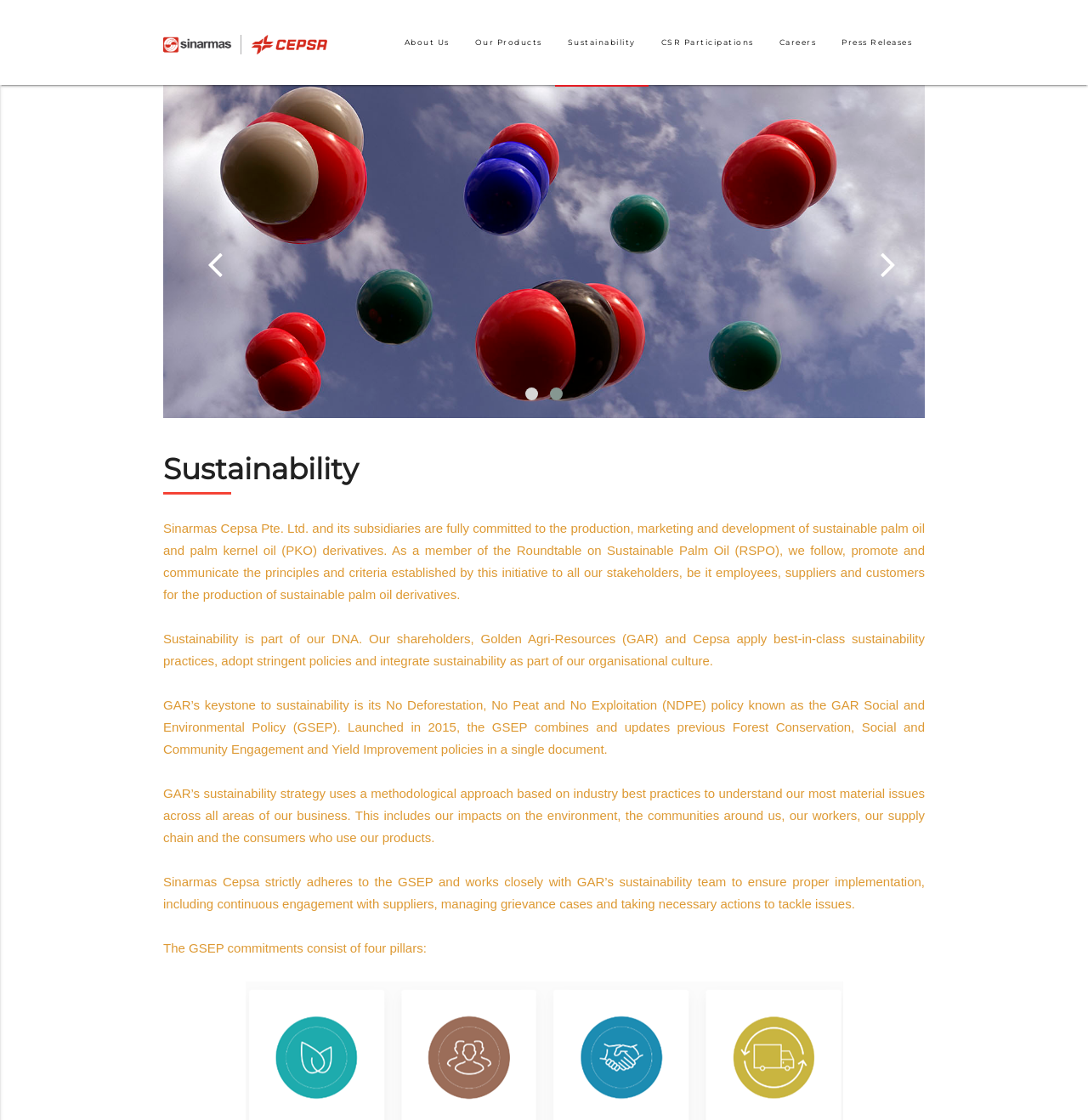What is GAR's keystone to sustainability?
Refer to the image and offer an in-depth and detailed answer to the question.

According to the webpage, GAR's keystone to sustainability is its No Deforestation, No Peat, and No Exploitation (NDPE) policy, known as the GAR Social and Environmental Policy (GSEP), as mentioned in the StaticText element with the text 'GAR’s keystone to sustainability is its No Deforestation, No Peat and No Exploitation (NDPE) policy known as the GAR Social and Environmental Policy (GSEP)...'.